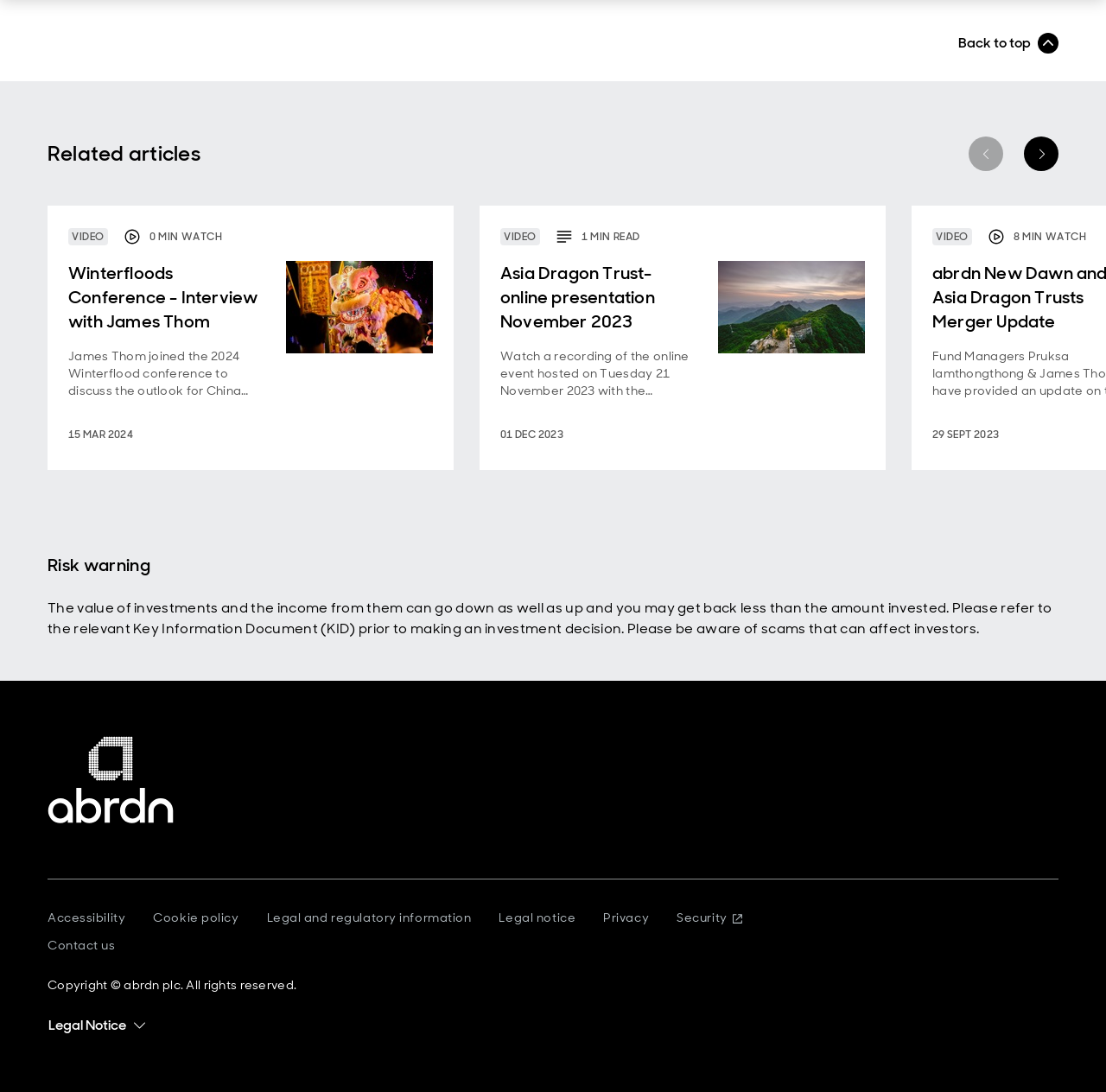Provide a one-word or one-phrase answer to the question:
What is the purpose of the button at the top of the page?

Back to top